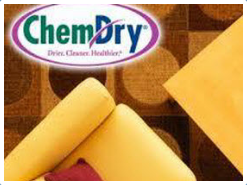Break down the image into a detailed narrative.

The image features the logo of "Chem-Dry," a company known for providing professional carpet, rug, and tile cleaning services. The logo prominently displays the name "Chem-Dry" in blue, accompanied by a tagline that emphasizes their promise of delivering clean and healthy environments. The background includes a stylized pattern of circles and shapes, adding a modern touch that reflects their brand identity. This imagery represents the company's commitment to effective cleaning solutions for both residential and commercial clients, making it a key visual in their promotional material.